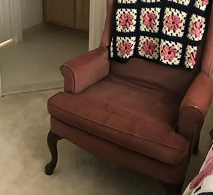What pattern is on the blanket?
Provide a short answer using one word or a brief phrase based on the image.

Floral